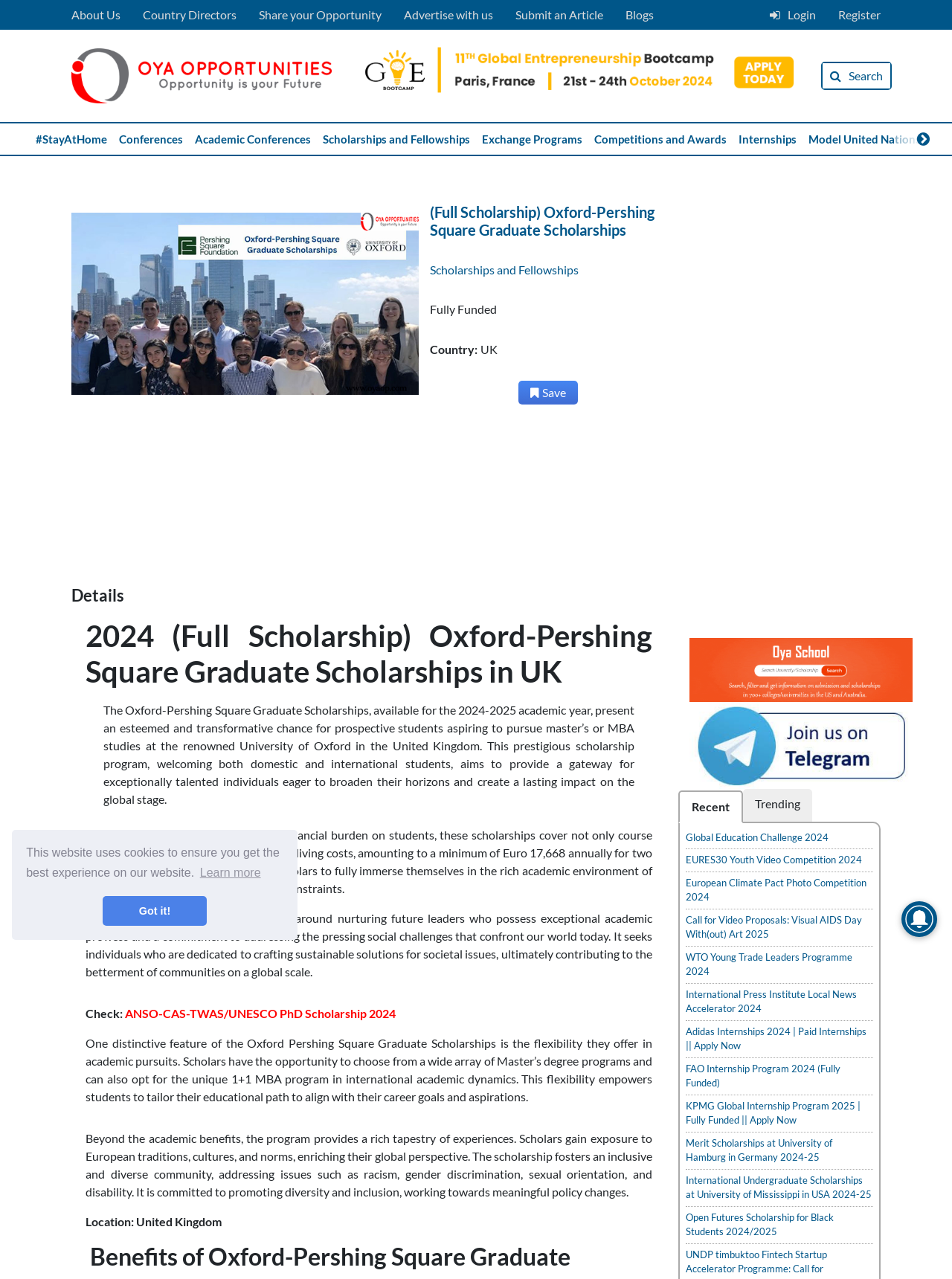Locate the bounding box coordinates of the region to be clicked to comply with the following instruction: "Click the 'Register' link". The coordinates must be four float numbers between 0 and 1, in the form [left, top, right, bottom].

[0.88, 0.005, 0.925, 0.019]